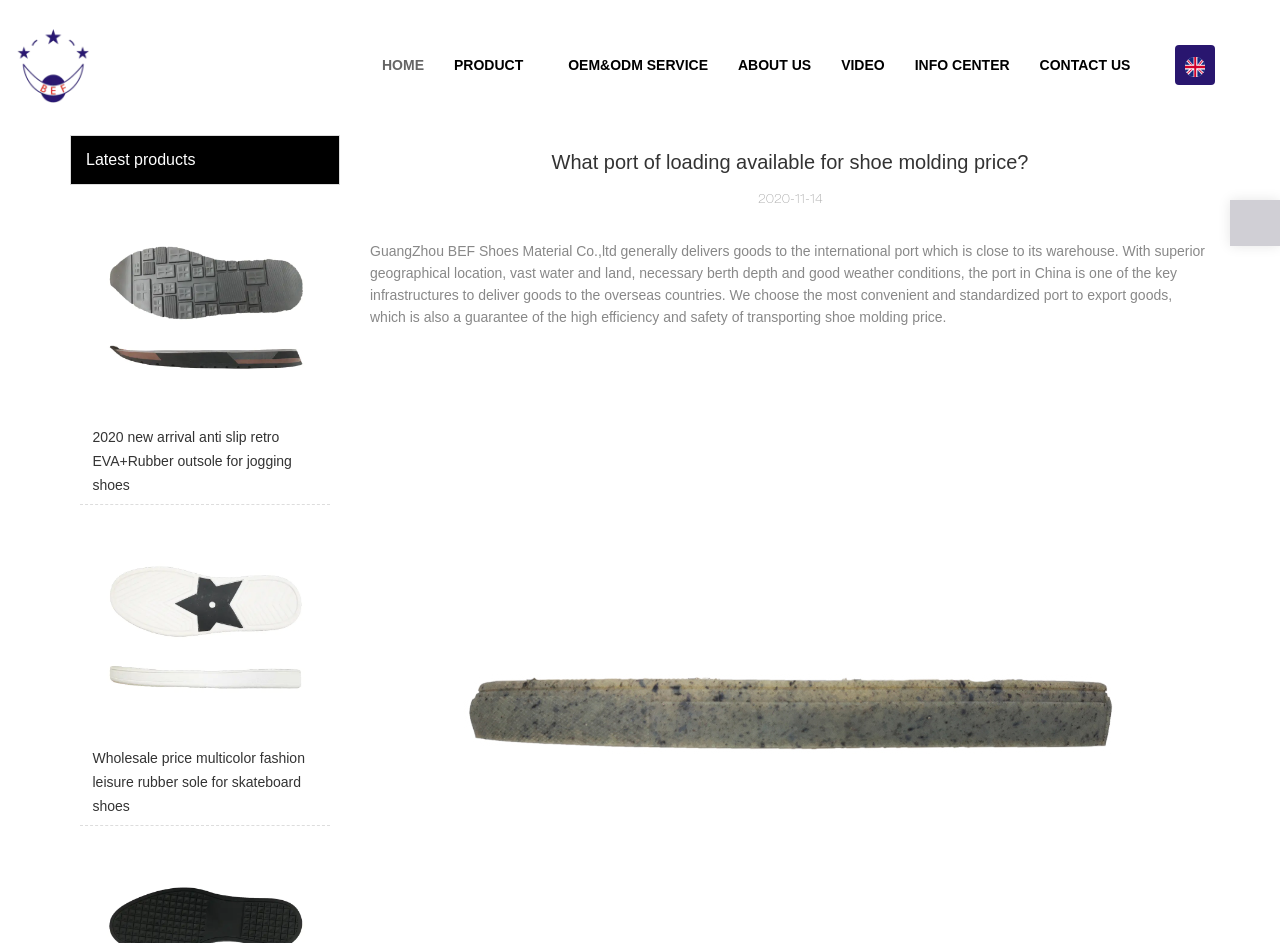Locate the bounding box coordinates of the clickable region to complete the following instruction: "Sign up for the NEWSLETTER."

None